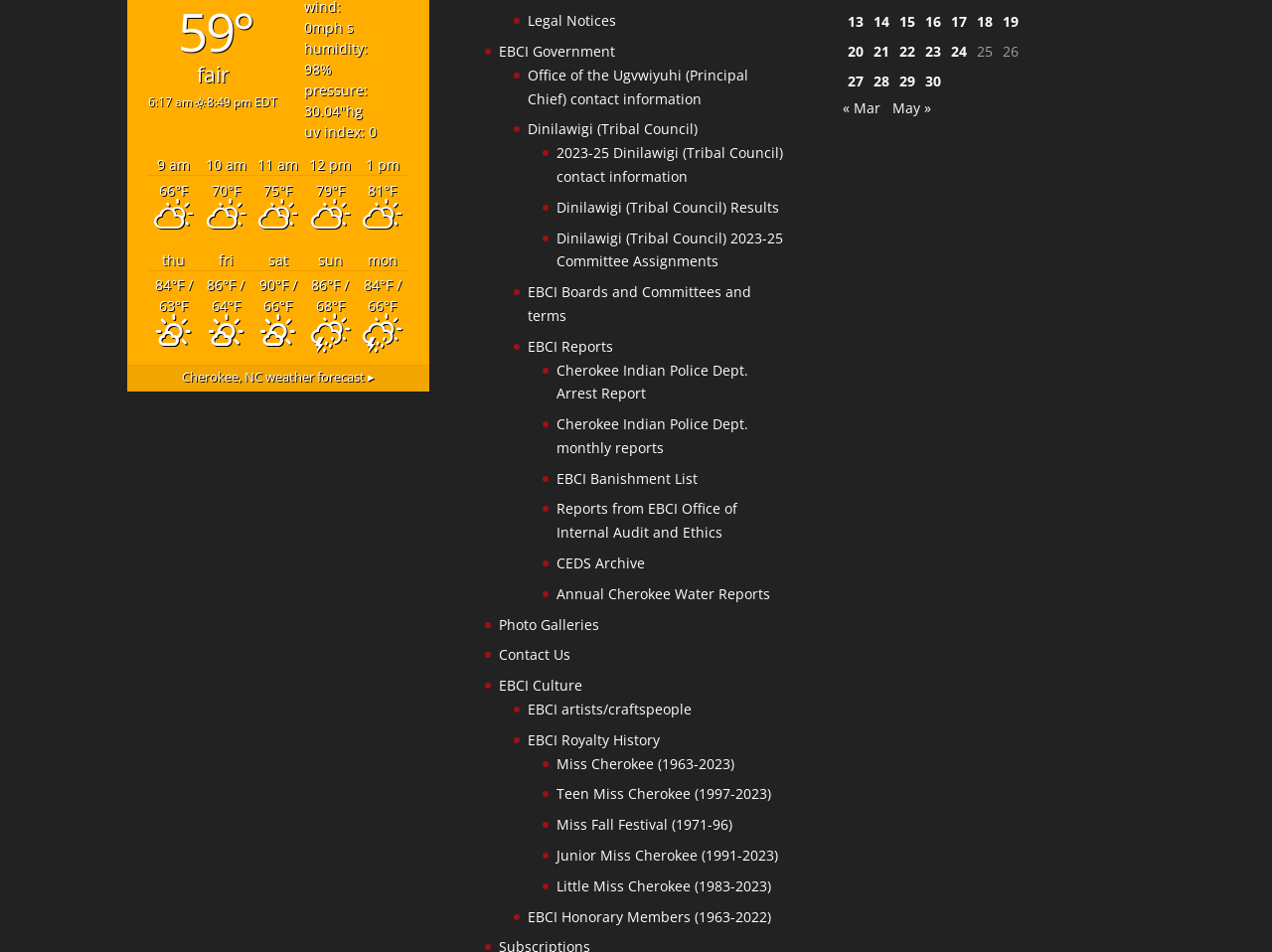Pinpoint the bounding box coordinates of the clickable area needed to execute the instruction: "Read about recent post 'Are All Compostable Bags Acceptable in Curbside Bins?'". The coordinates should be specified as four float numbers between 0 and 1, i.e., [left, top, right, bottom].

None